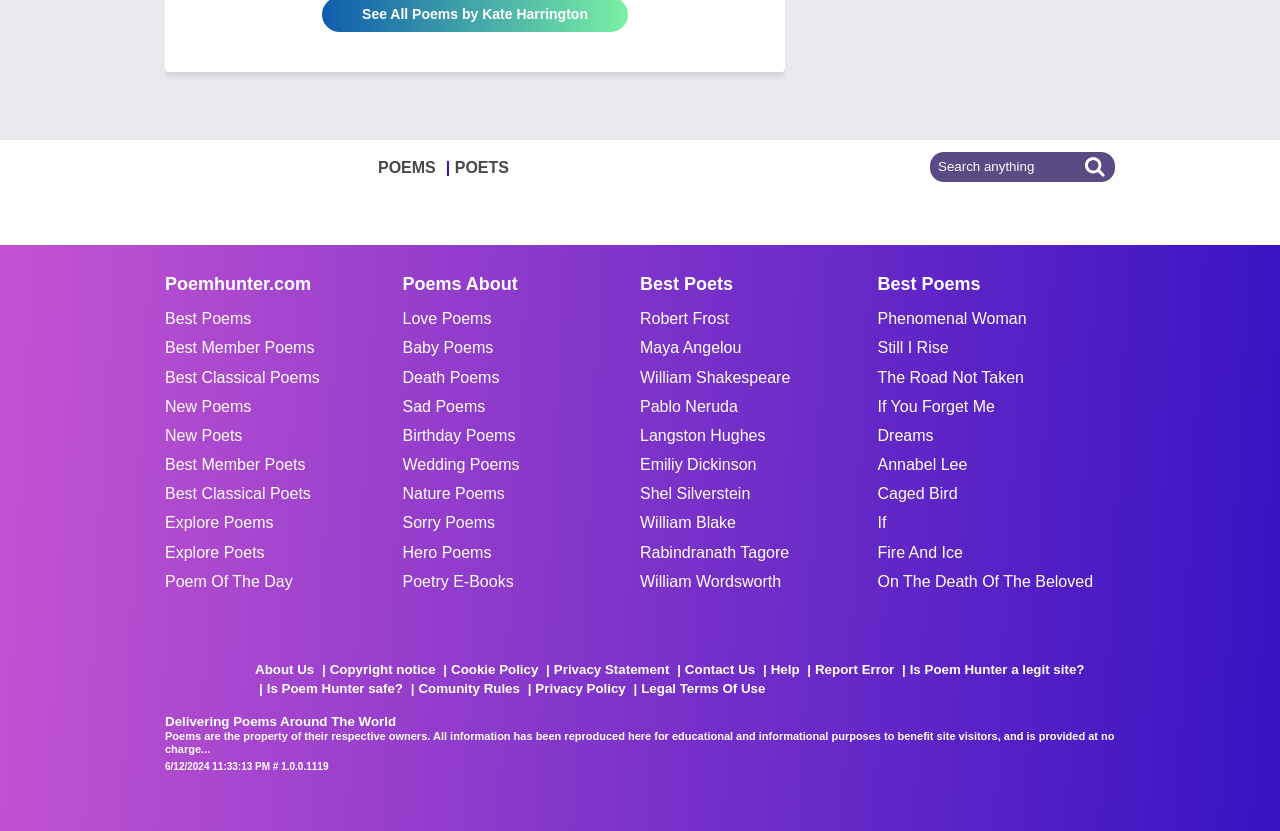Please identify the coordinates of the bounding box for the clickable region that will accomplish this instruction: "Visit the Poem Hunter Facebook page".

[0.219, 0.739, 0.236, 0.765]